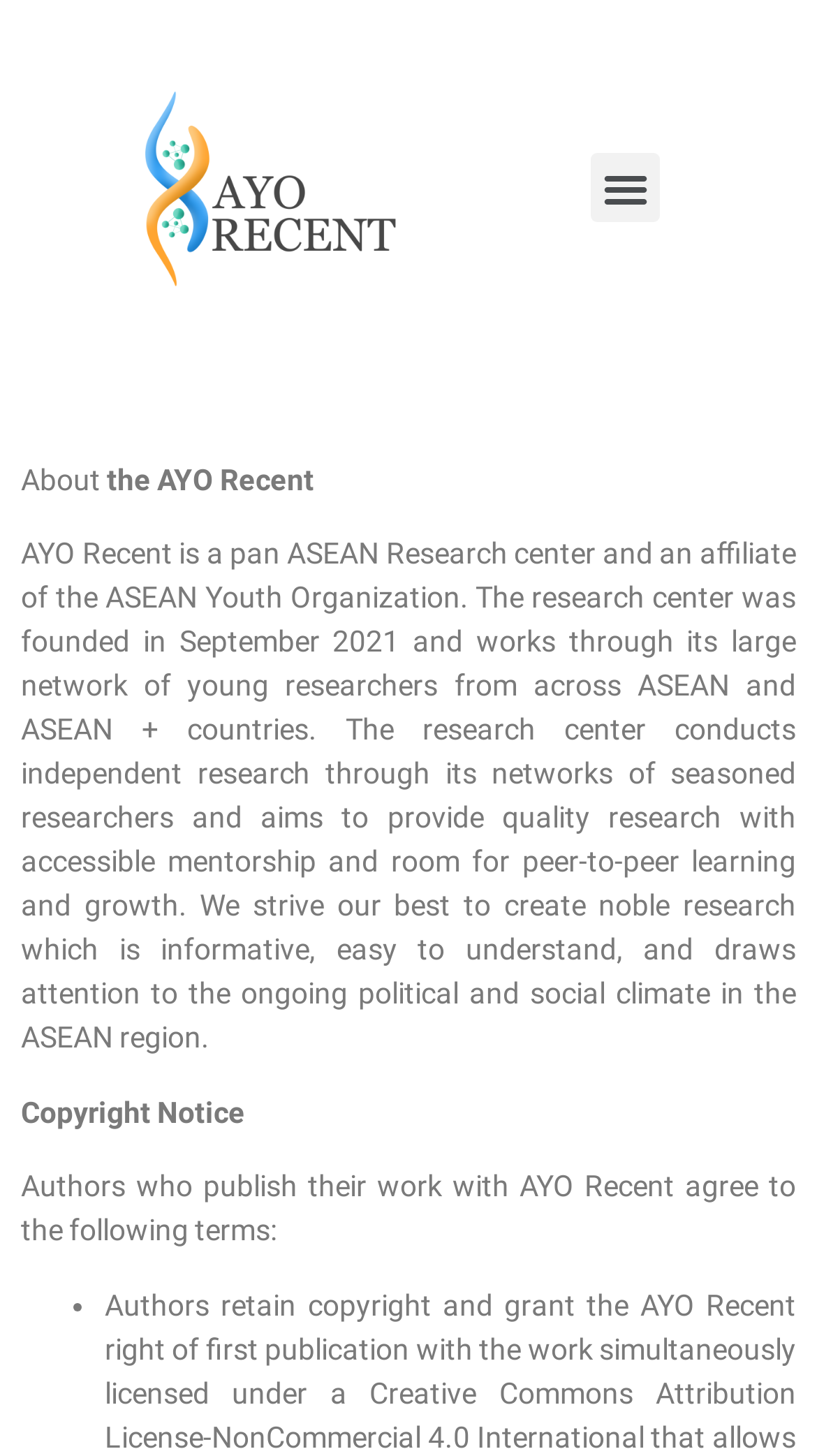What is the topic of research conducted by the center?
Please answer the question as detailed as possible.

The topic of research conducted by the center is mentioned in the text as 'We strive our best to create noble research which is informative, easy to understand, and draws attention to the ongoing political and social climate in the ASEAN region.'